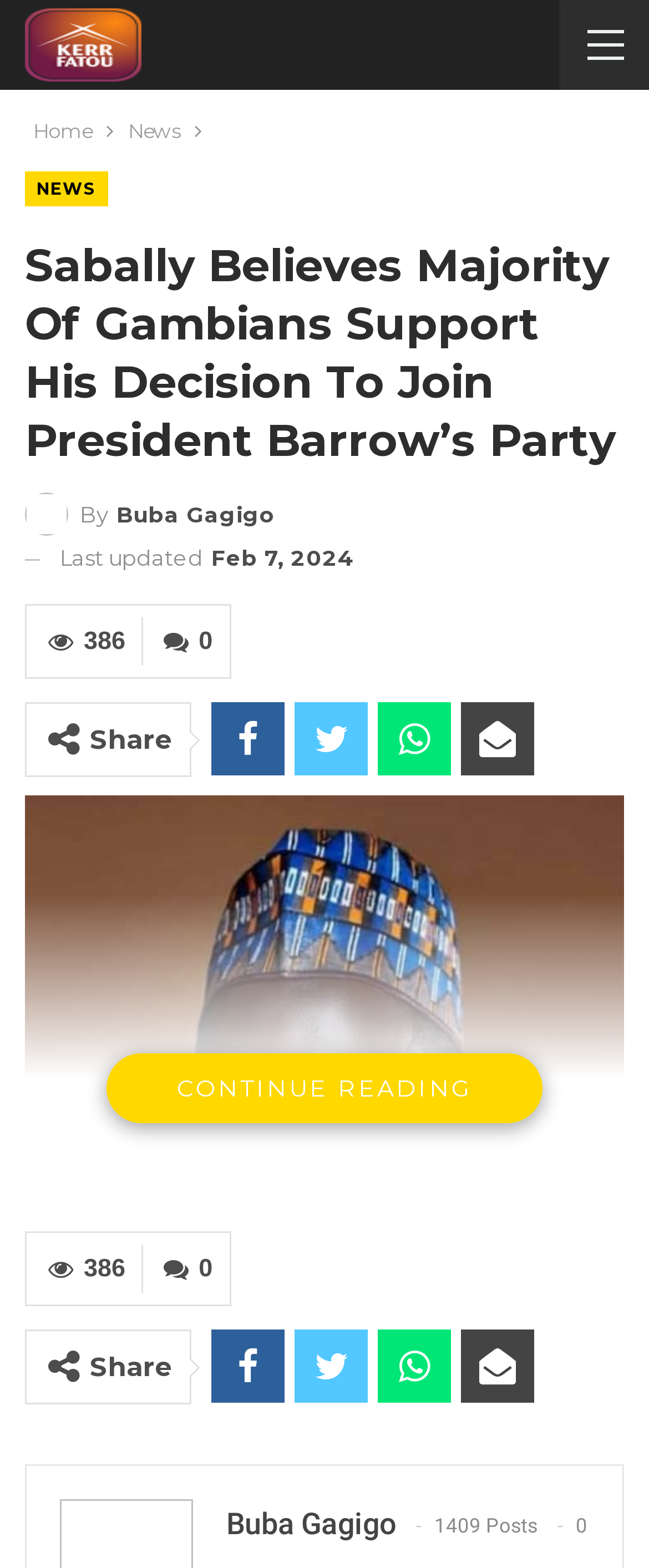Please provide the bounding box coordinates for the element that needs to be clicked to perform the instruction: "View Buba Gagigo's profile". The coordinates must consist of four float numbers between 0 and 1, formatted as [left, top, right, bottom].

[0.349, 0.96, 0.61, 0.983]